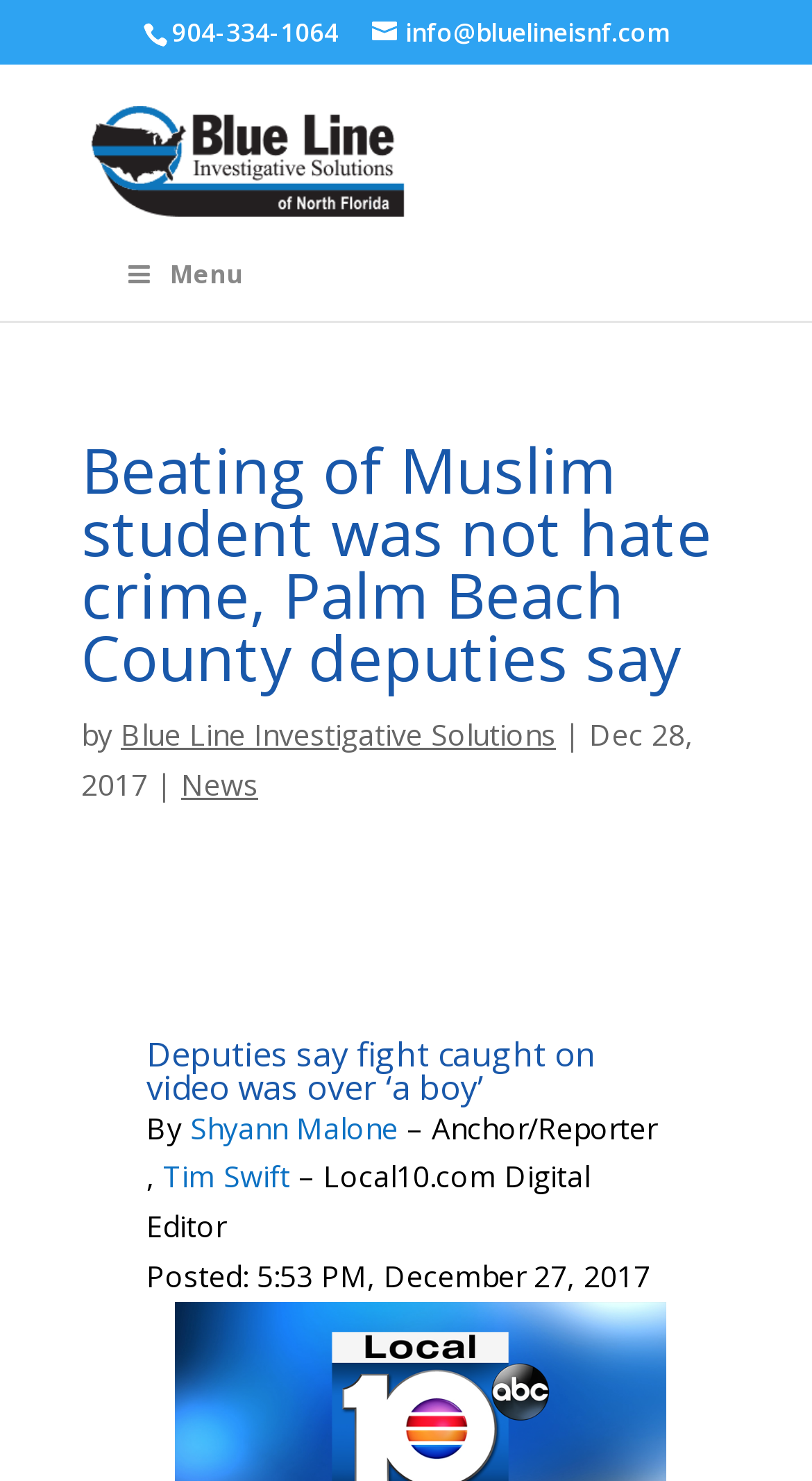Generate a thorough explanation of the webpage's elements.

The webpage appears to be a news article page. At the top, there is a header section with a phone number "904-334-1064" and an email address "info@bluelineisnf.com" on the left side, and a logo of "Blue Line IS of North Florida" on the right side. Below the header, there is a menu button labeled "Menu" and a search bar.

The main content of the page is an article with a heading "Beating of Muslim student was not hate crime, Palm Beach County deputies say". The article is attributed to "Blue Line Investigative Solutions" and has a publication date of "Dec 28, 2017". Below the heading, there is a subheading "Deputies say fight caught on video was over ‘a boy’" followed by the author information "By Shyann Malone – Anchor/Reporter, Tim Swift – Local10.com Digital Editor" and a publication time "Posted: 5:53 PM, December 27, 2017".